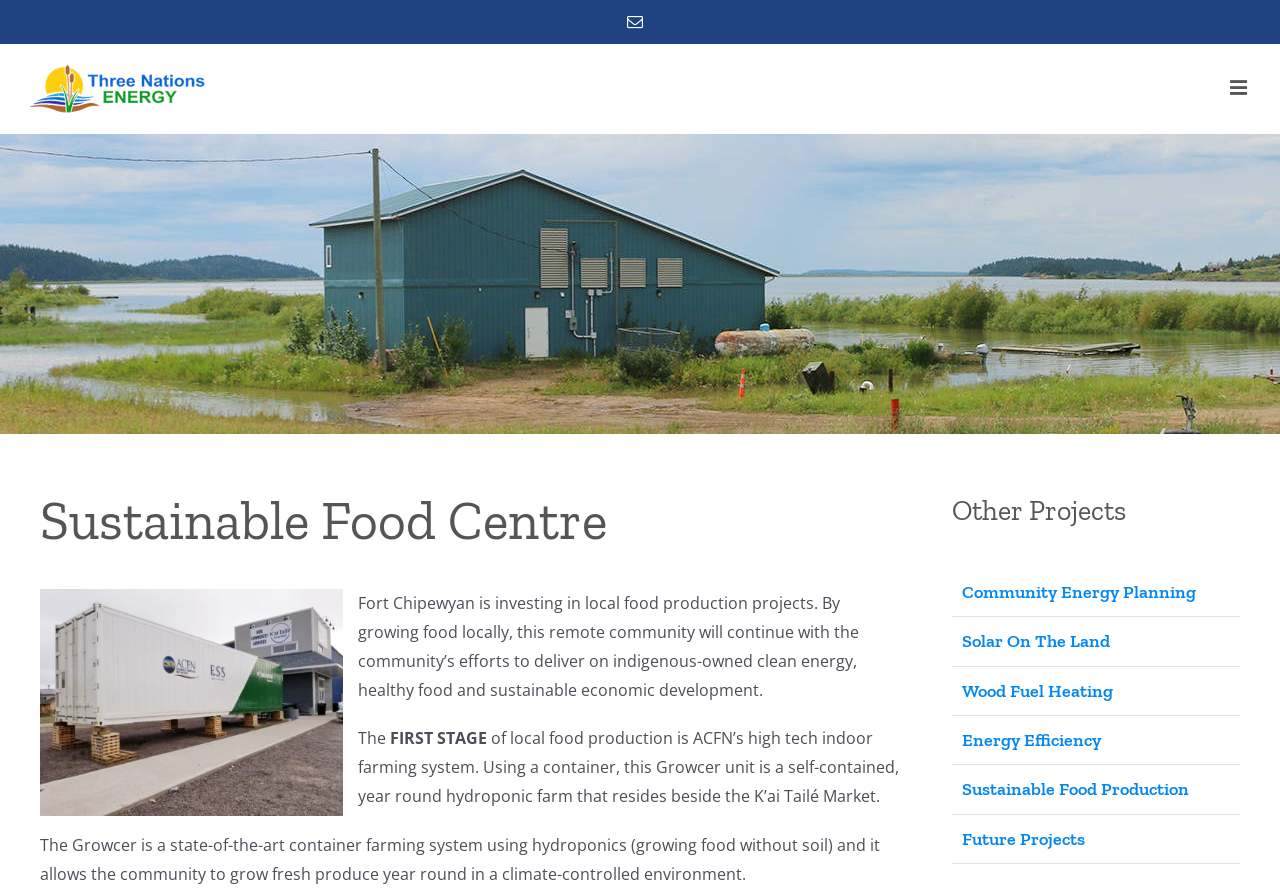Please specify the bounding box coordinates of the clickable section necessary to execute the following command: "Click the Email link".

[0.49, 0.016, 0.502, 0.034]